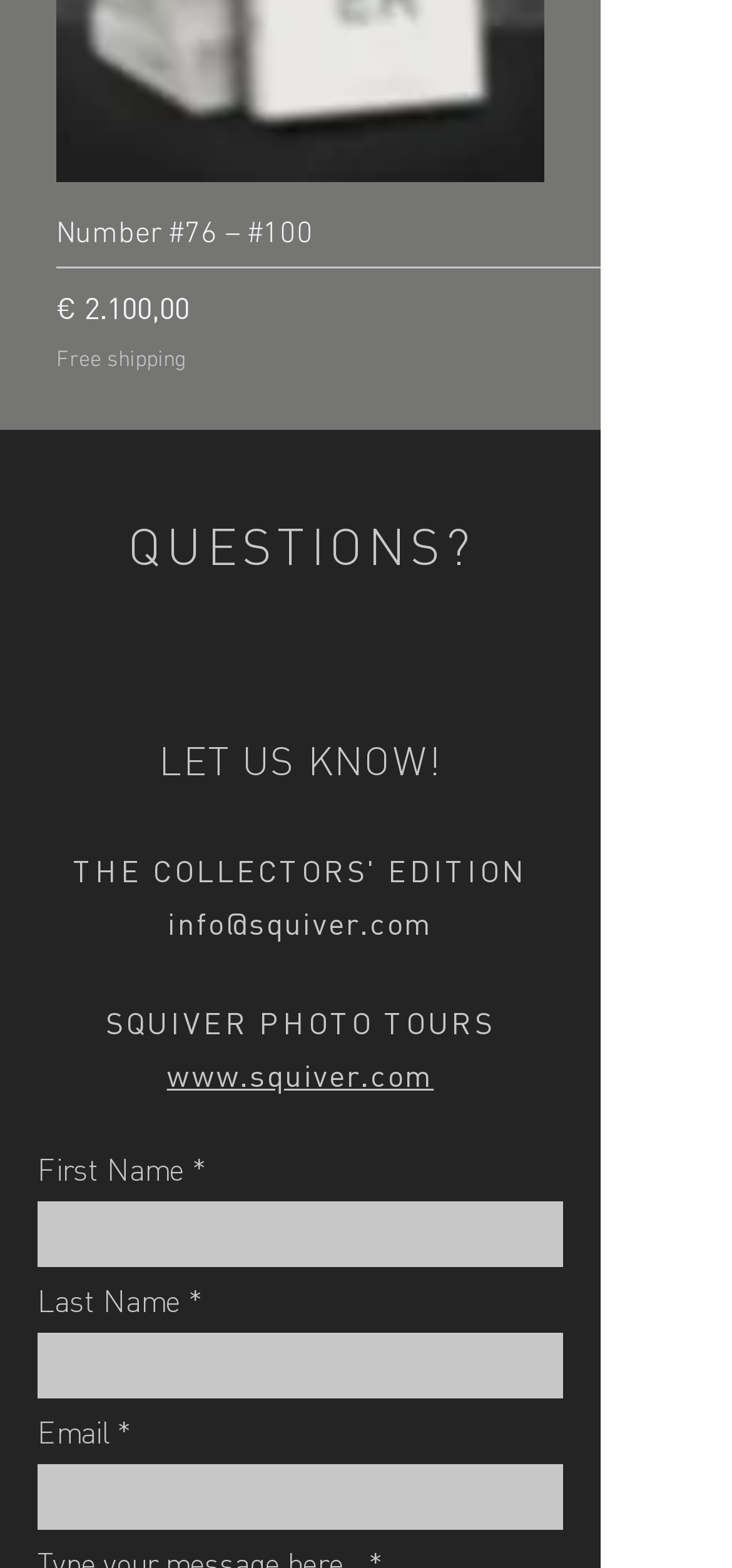Locate the bounding box coordinates of the clickable part needed for the task: "Check out the YouTube channel".

[0.487, 0.39, 0.538, 0.413]